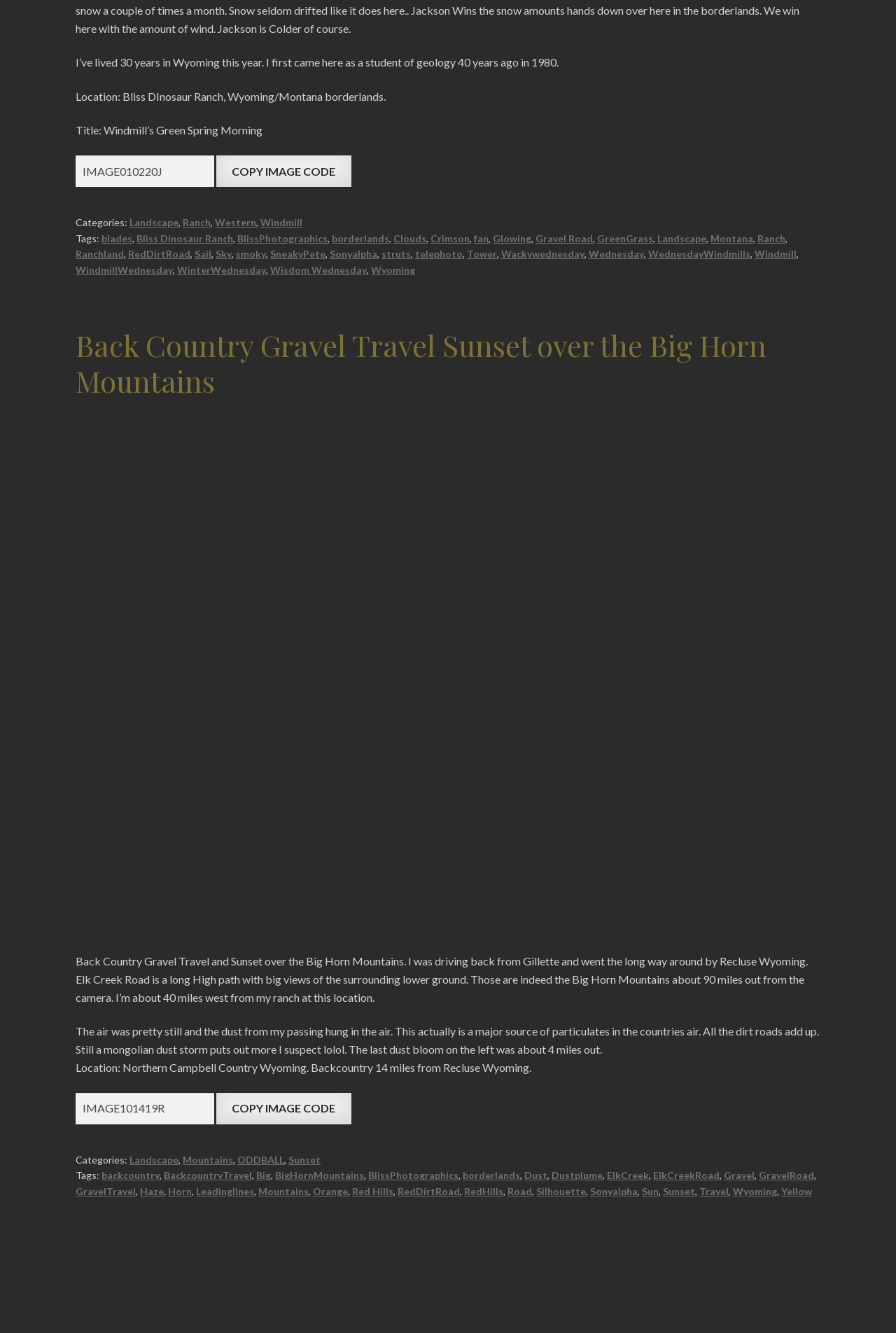Provide a single word or phrase to answer the given question: 
What is the author doing in the image?

Taking a photo